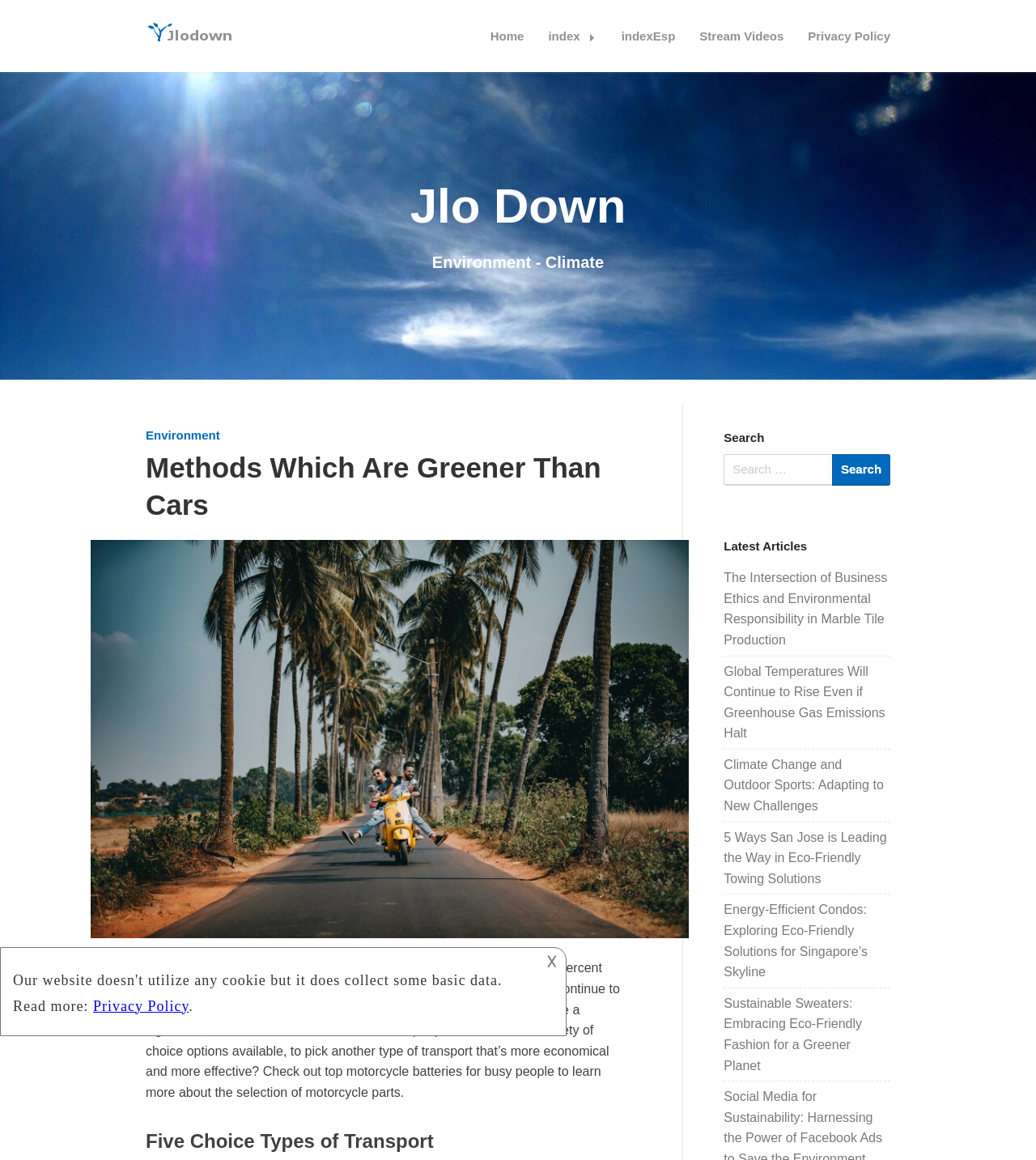Please determine the bounding box coordinates of the element's region to click in order to carry out the following instruction: "Click on the 'Stream Videos' link". The coordinates should be four float numbers between 0 and 1, i.e., [left, top, right, bottom].

[0.664, 0.009, 0.768, 0.054]